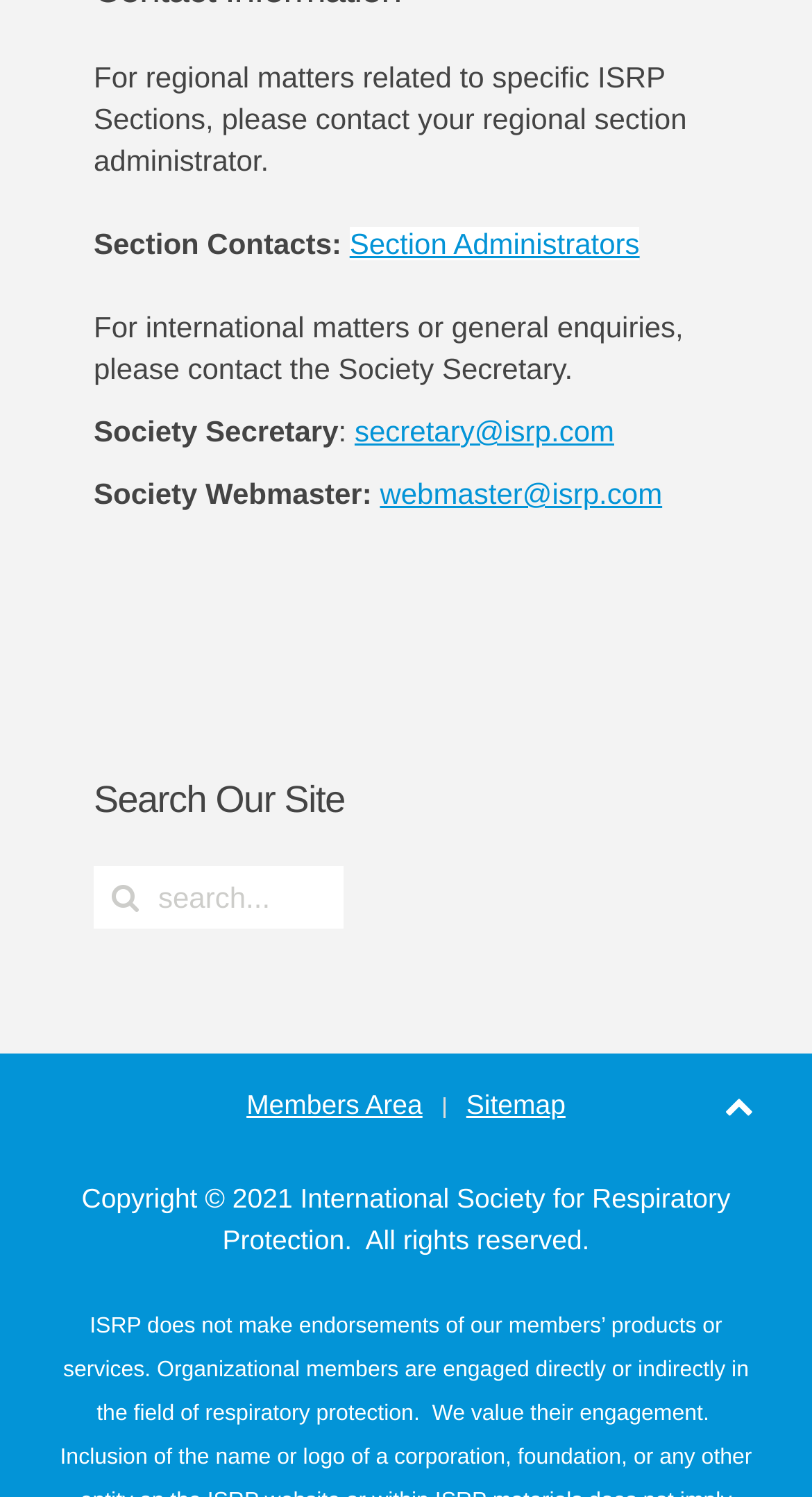What is the contact information for regional section administrators?
Provide a fully detailed and comprehensive answer to the question.

I found a text that says 'For regional matters related to specific ISRP Sections, please contact your regional section administrator.' This suggests that the contact information for regional section administrators is not provided directly, but rather users need to contact their respective regional section administrators.